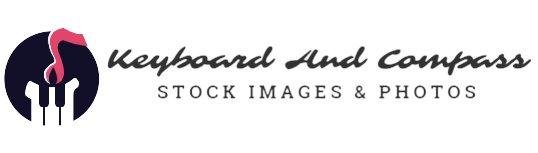Offer a thorough description of the image.

The image features the logo of "Keyboard And Compass," a stock image and photo service. The design showcases a stylized representation of a compass intertwined with keyboard elements, creating a unique blend that symbolizes direction and creativity. The bold text "Keyboard And Compass" is prominently displayed, emphasizing the brand's name, while the subtitle "STOCK IMAGES & PHOTOS" provides clarity on the services offered. This logo exemplifies a modern and artistic approach, suitable for a platform that caters to visual content needs.